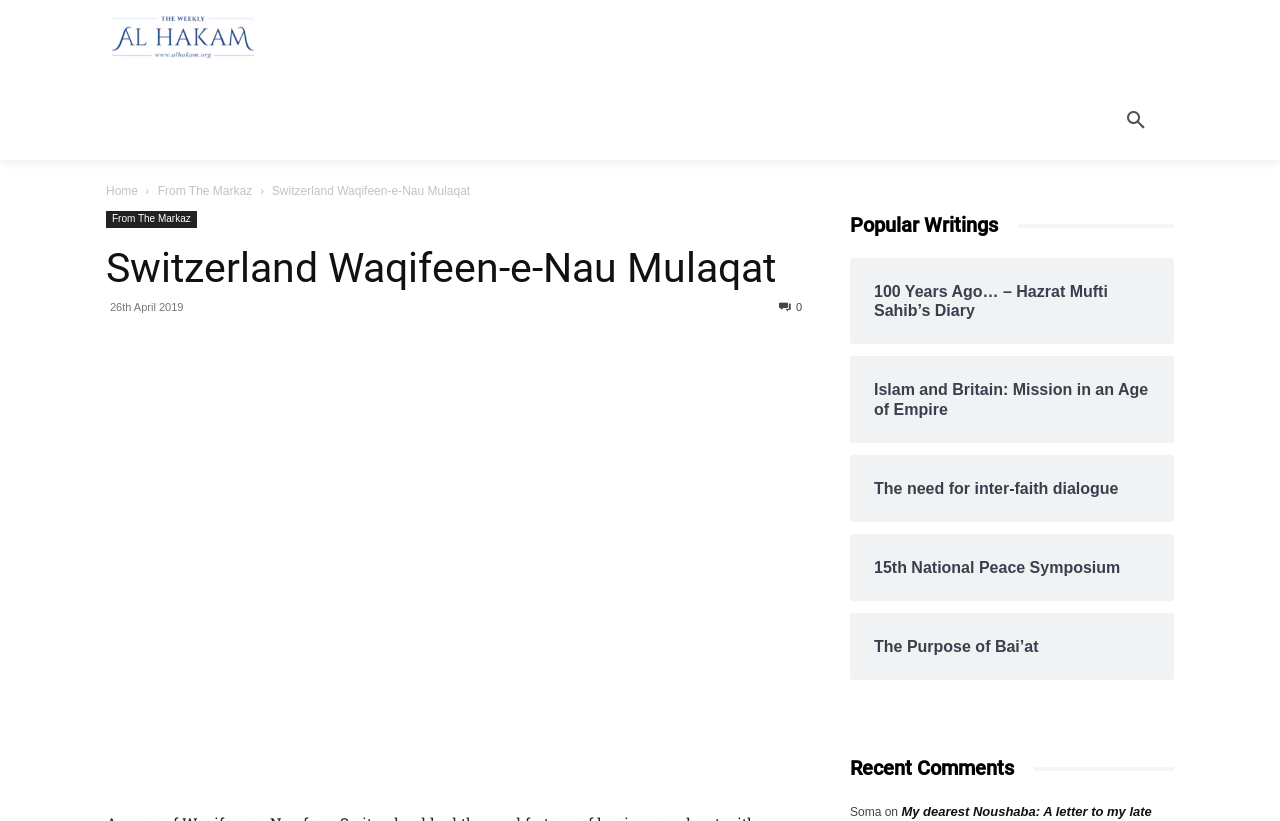What is the date of the mulaqat? Examine the screenshot and reply using just one word or a brief phrase.

26th April 2019